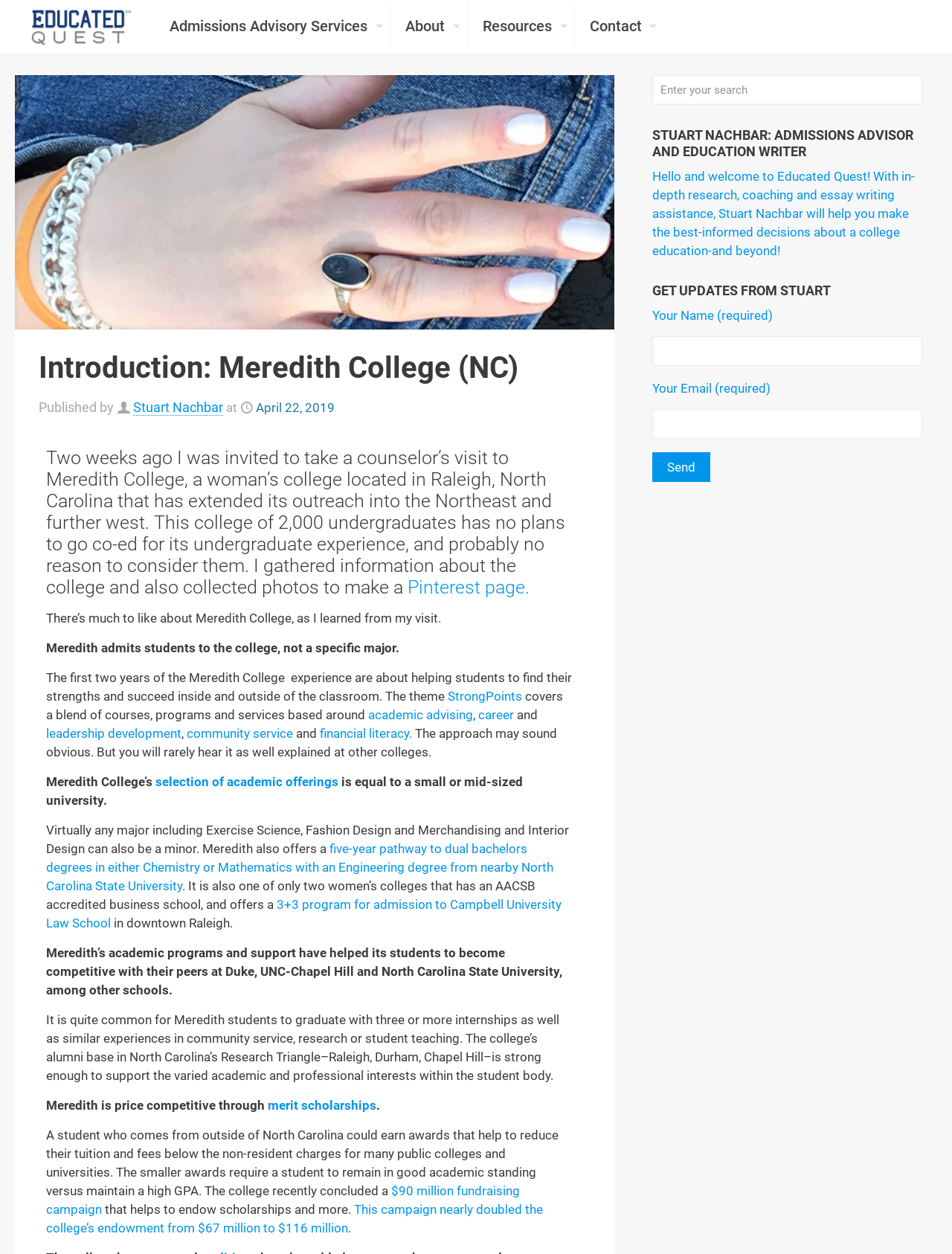Determine the bounding box coordinates of the clickable element to achieve the following action: 'Search for something'. Provide the coordinates as four float values between 0 and 1, formatted as [left, top, right, bottom].

[0.685, 0.06, 0.969, 0.084]